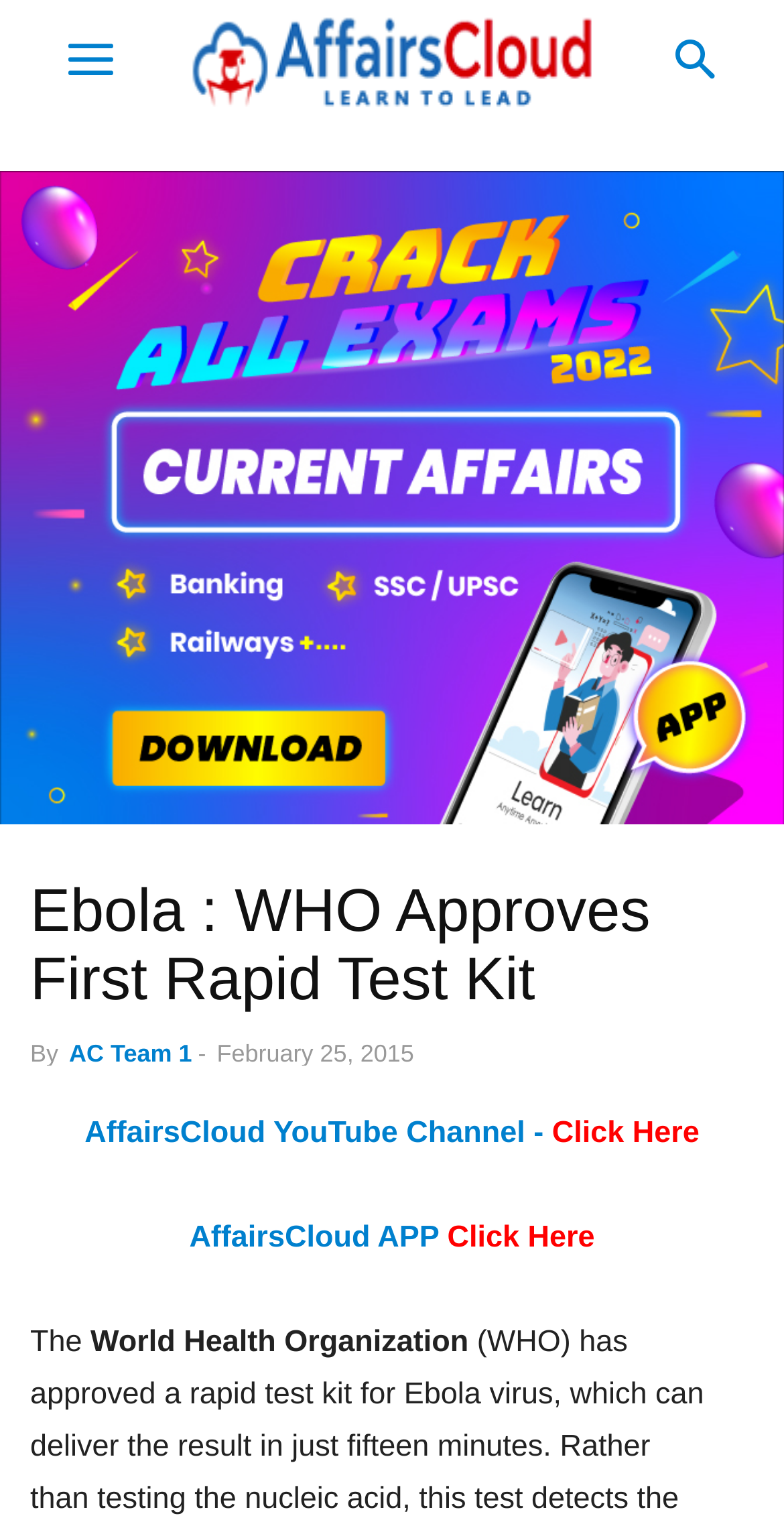Answer the question below with a single word or a brief phrase: 
How many links are there in the webpage?

4